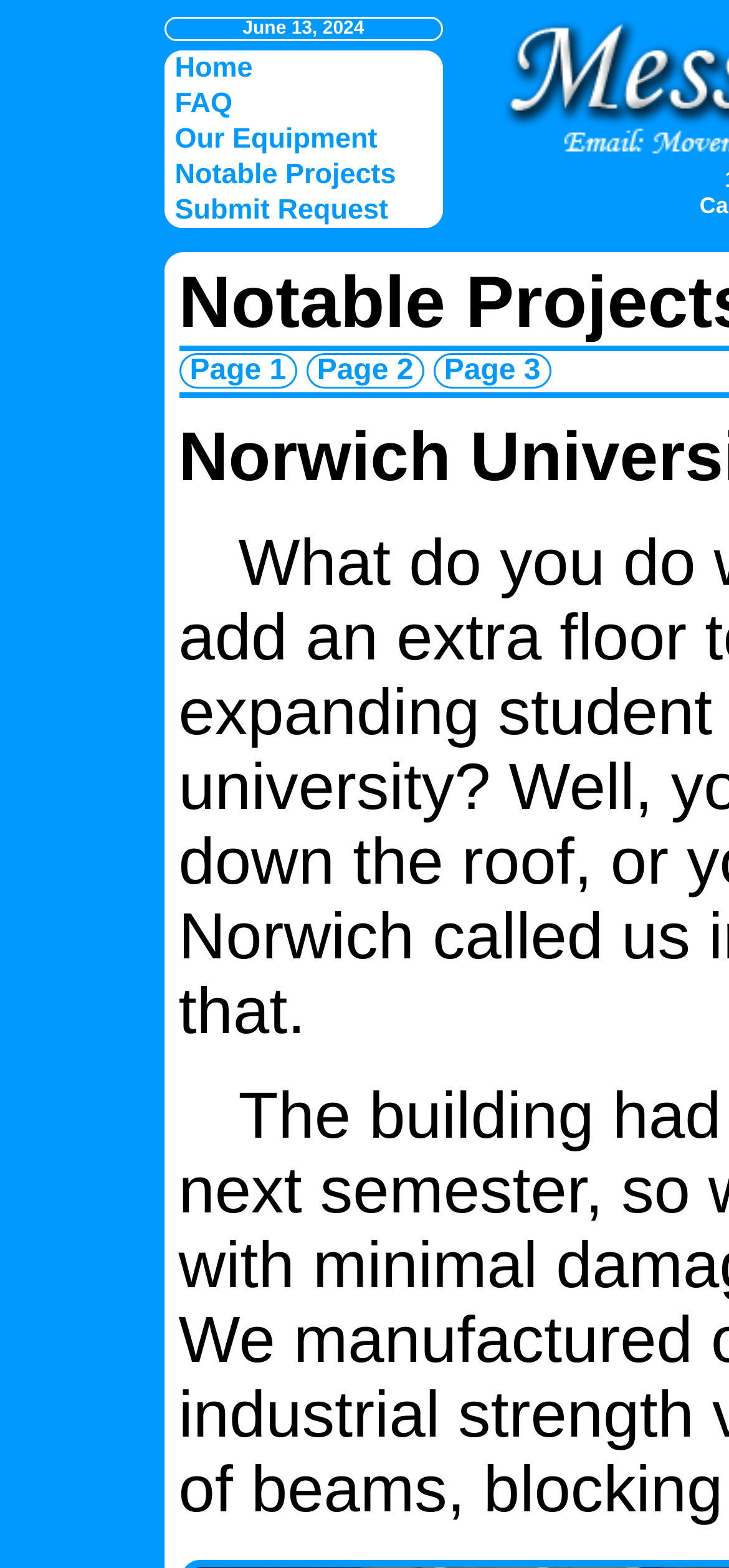What is the purpose of the 'Submit Request' link?
Craft a detailed and extensive response to the question.

The 'Submit Request' link is likely used to submit a request to Messier House Moving & Construction, Inc. for their services, which can be inferred from the context of the webpage and the company's name.